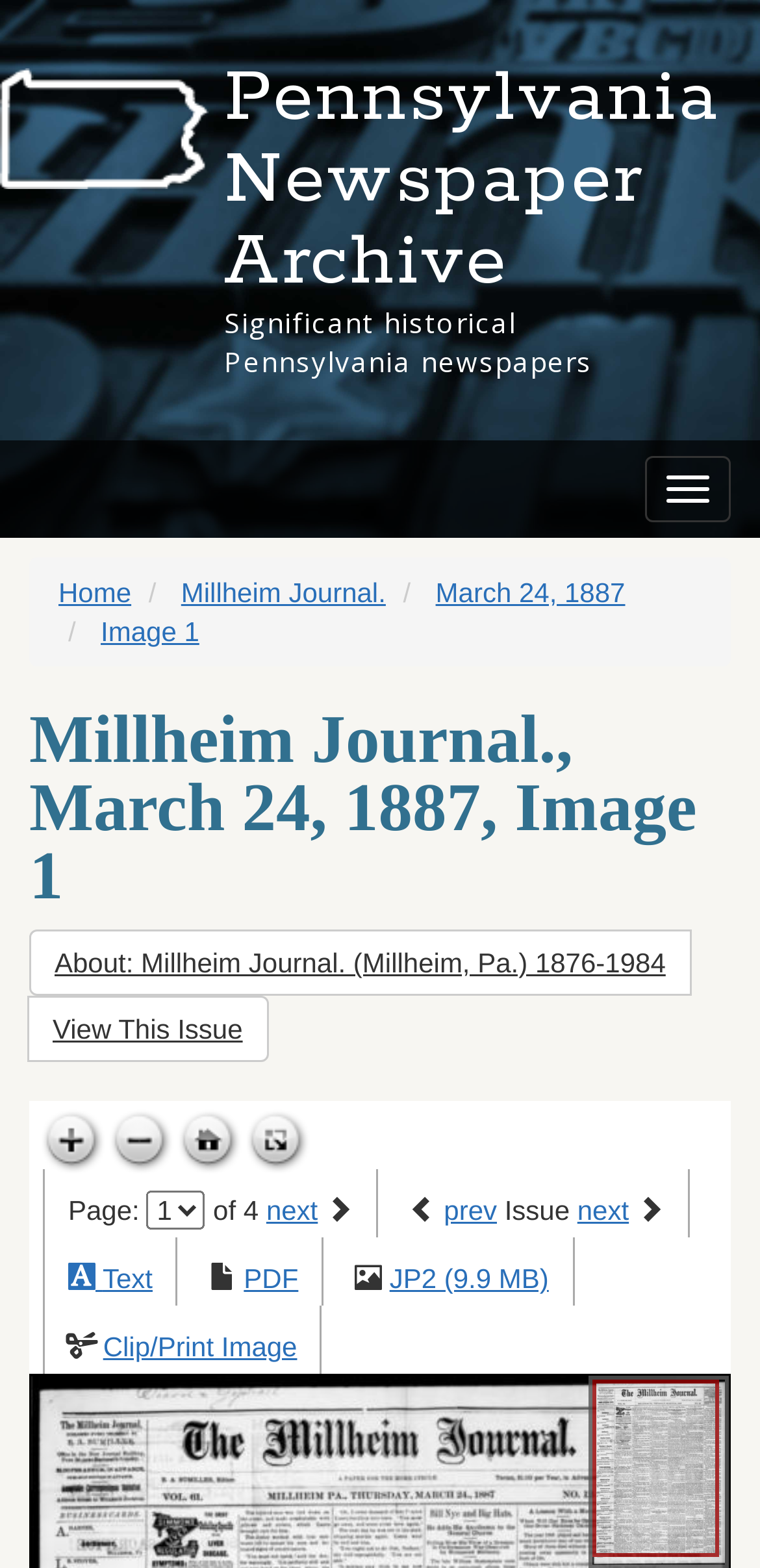From the image, can you give a detailed response to the question below:
What is the navigation button to move to the previous issue?

The navigation button to move to the previous issue can be found in the link element with the text 'prev' which is located below the page navigation buttons.